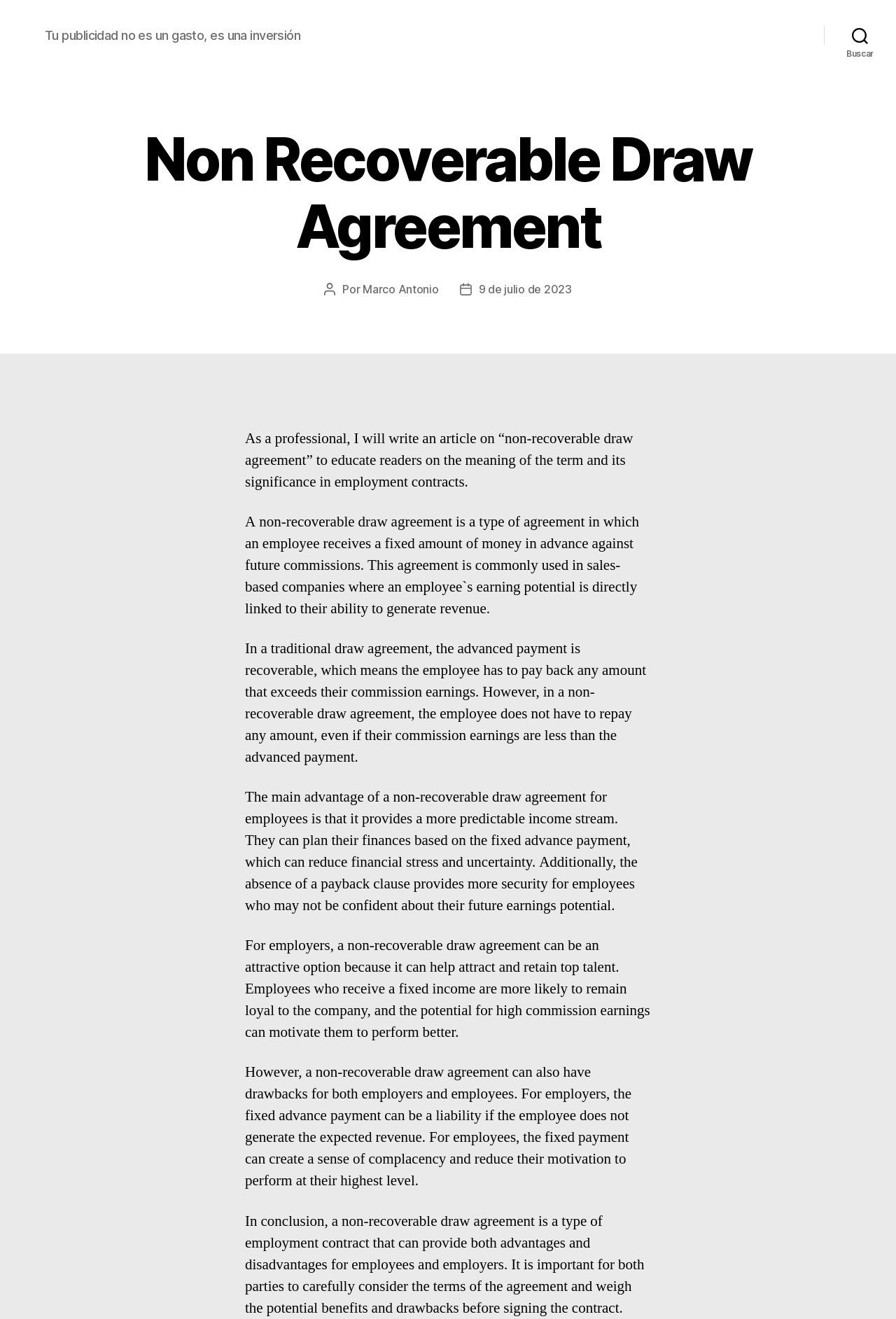Why might a non-recoverable draw agreement be attractive to employers?
Using the visual information, respond with a single word or phrase.

Attract and retain top talent